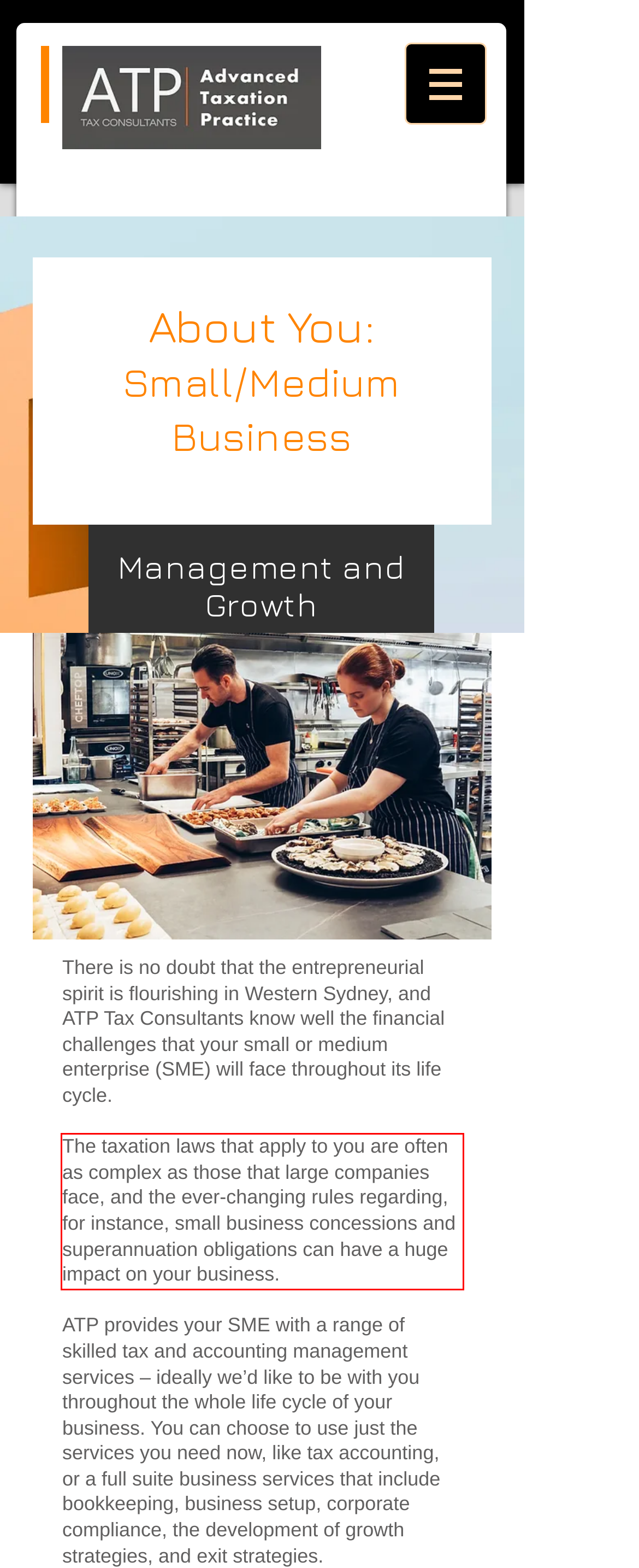Within the provided webpage screenshot, find the red rectangle bounding box and perform OCR to obtain the text content.

The taxation laws that apply to you are often as complex as those that large companies face, and the ever-changing rules regarding, for instance, small business concessions and superannuation obligations can have a huge impact on your business.